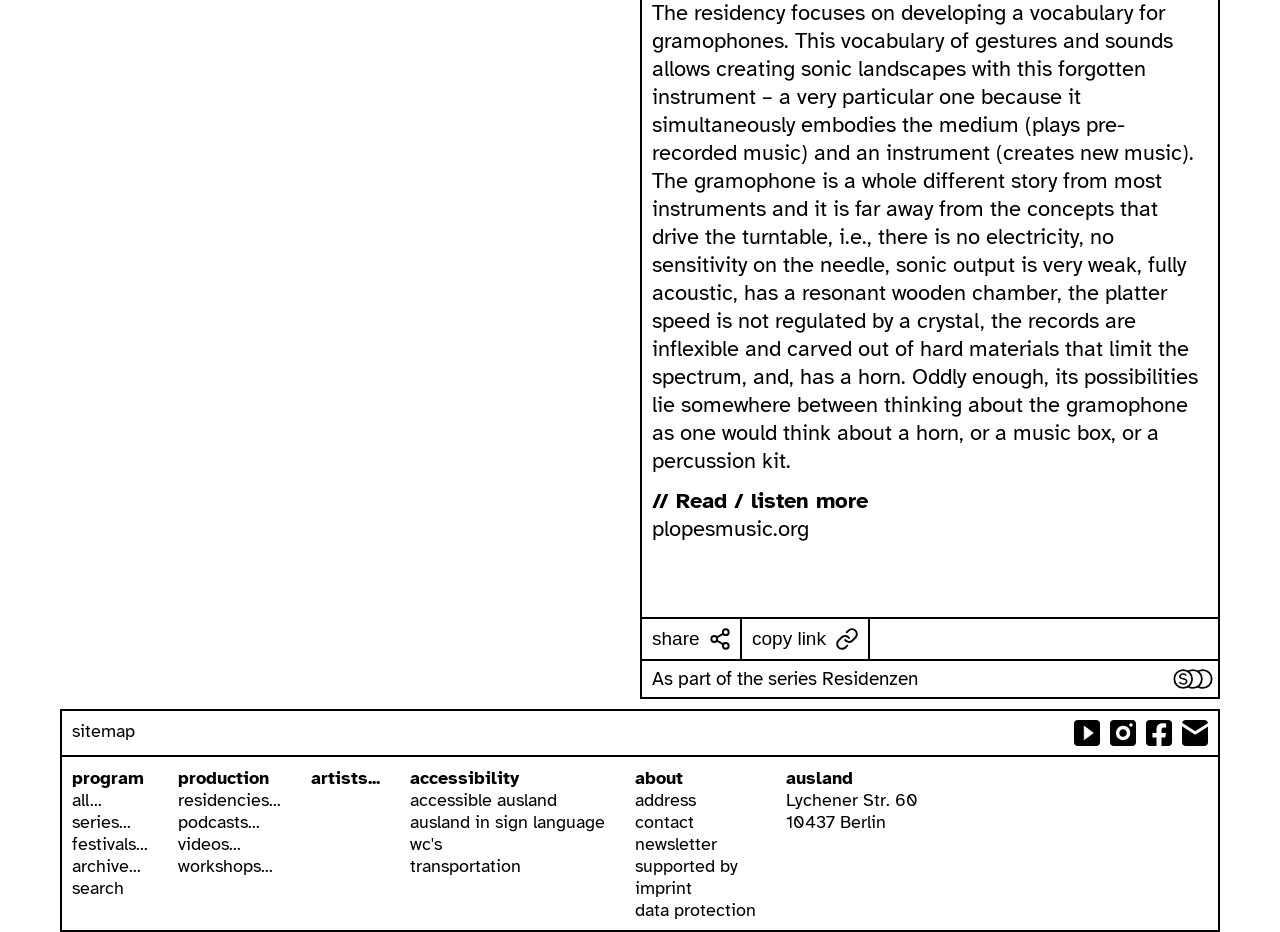Examine the screenshot and answer the question in as much detail as possible: What is the series mentioned in the webpage?

I found the text 'As part of the series Residenzen' in the link element at the top of the webpage, which seems to be the series mentioned in the webpage.